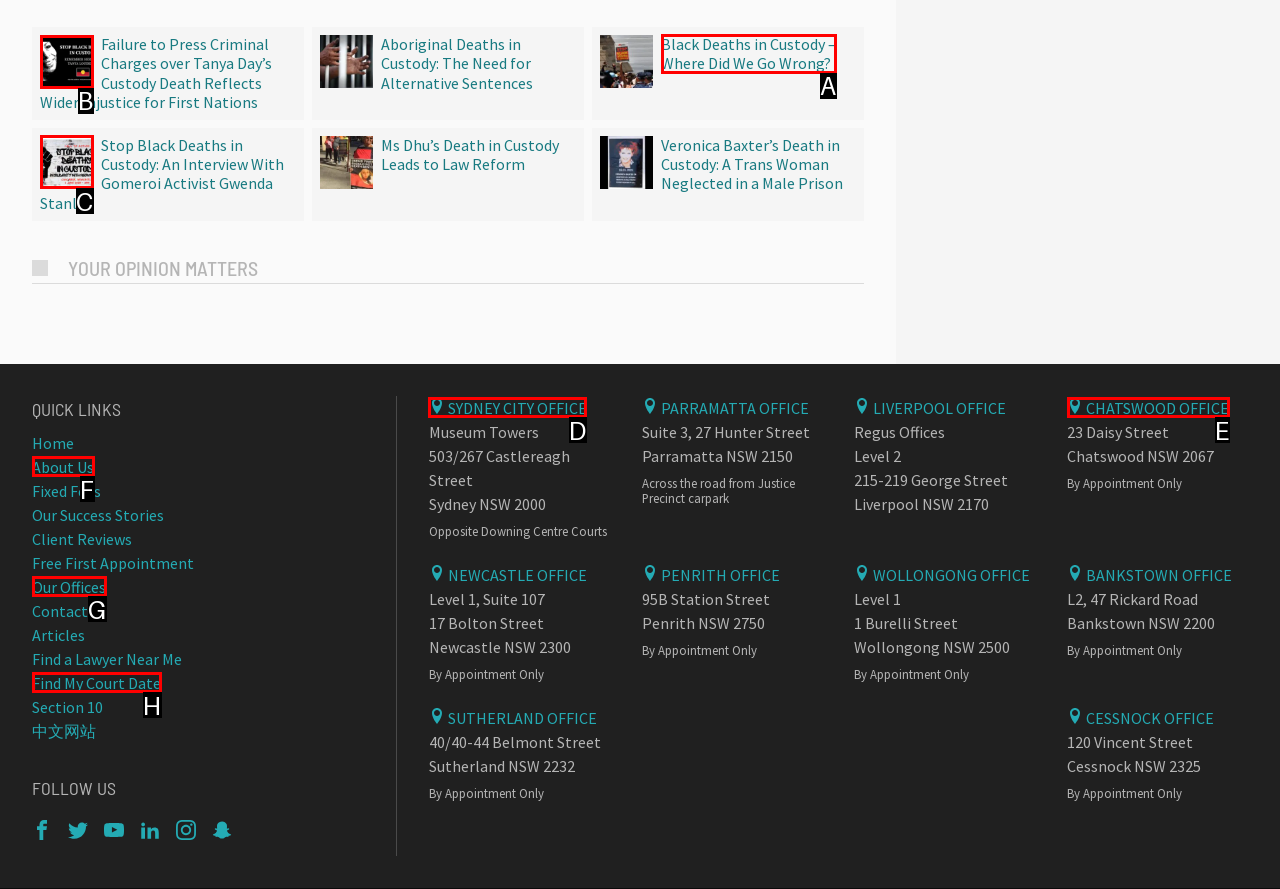Point out the HTML element I should click to achieve the following task: Click on the 'SYDNEY CITY OFFICE' link Provide the letter of the selected option from the choices.

D